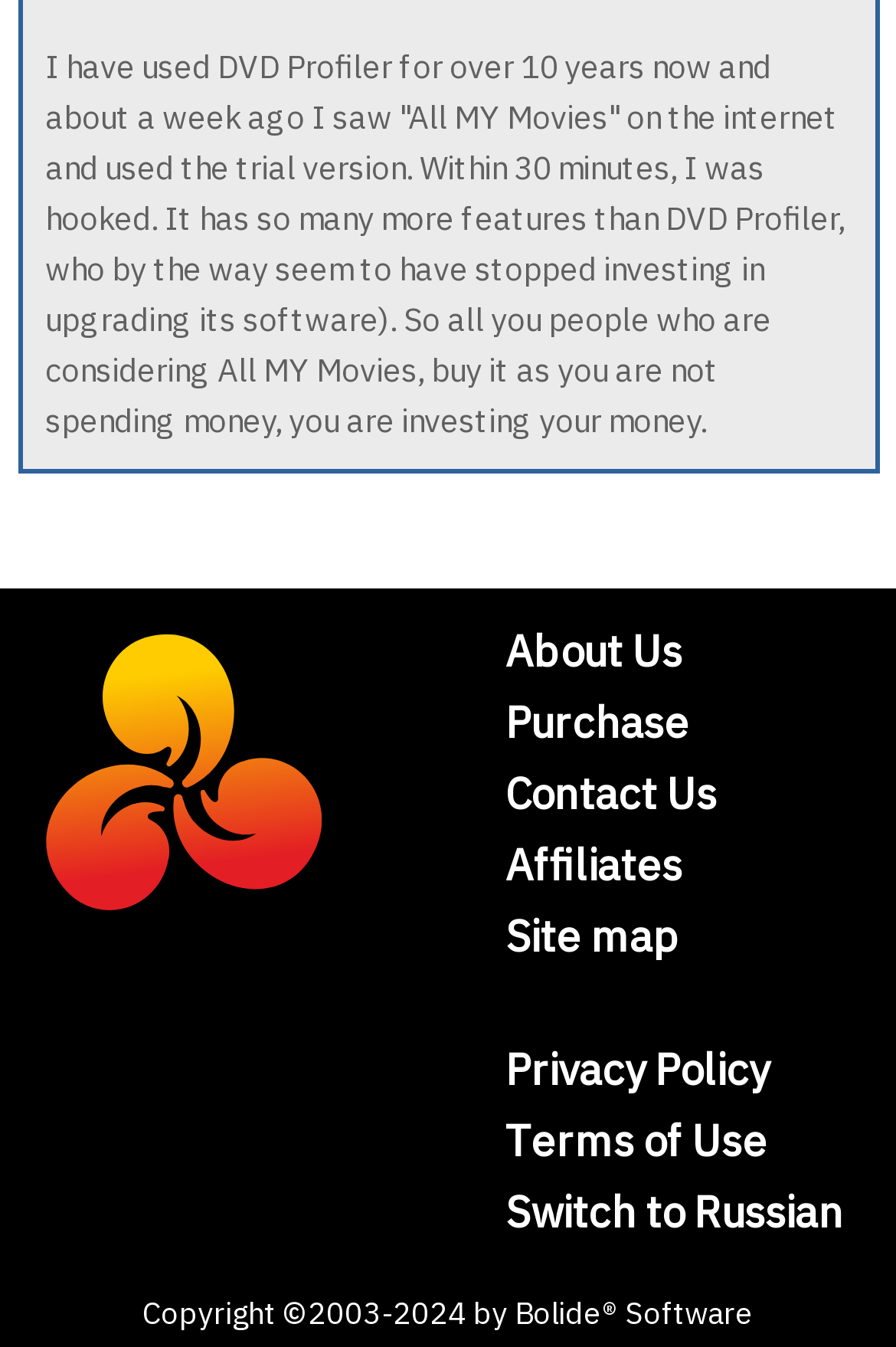How many links are there in the navigation menu?
Provide an in-depth and detailed answer to the question.

The navigation menu is located at the top of the webpage, and it contains links to 'About Us', 'Purchase', 'Contact Us', 'Affiliates', 'Site map', 'Privacy Policy', and 'Terms of Use', which makes a total of 7 links.